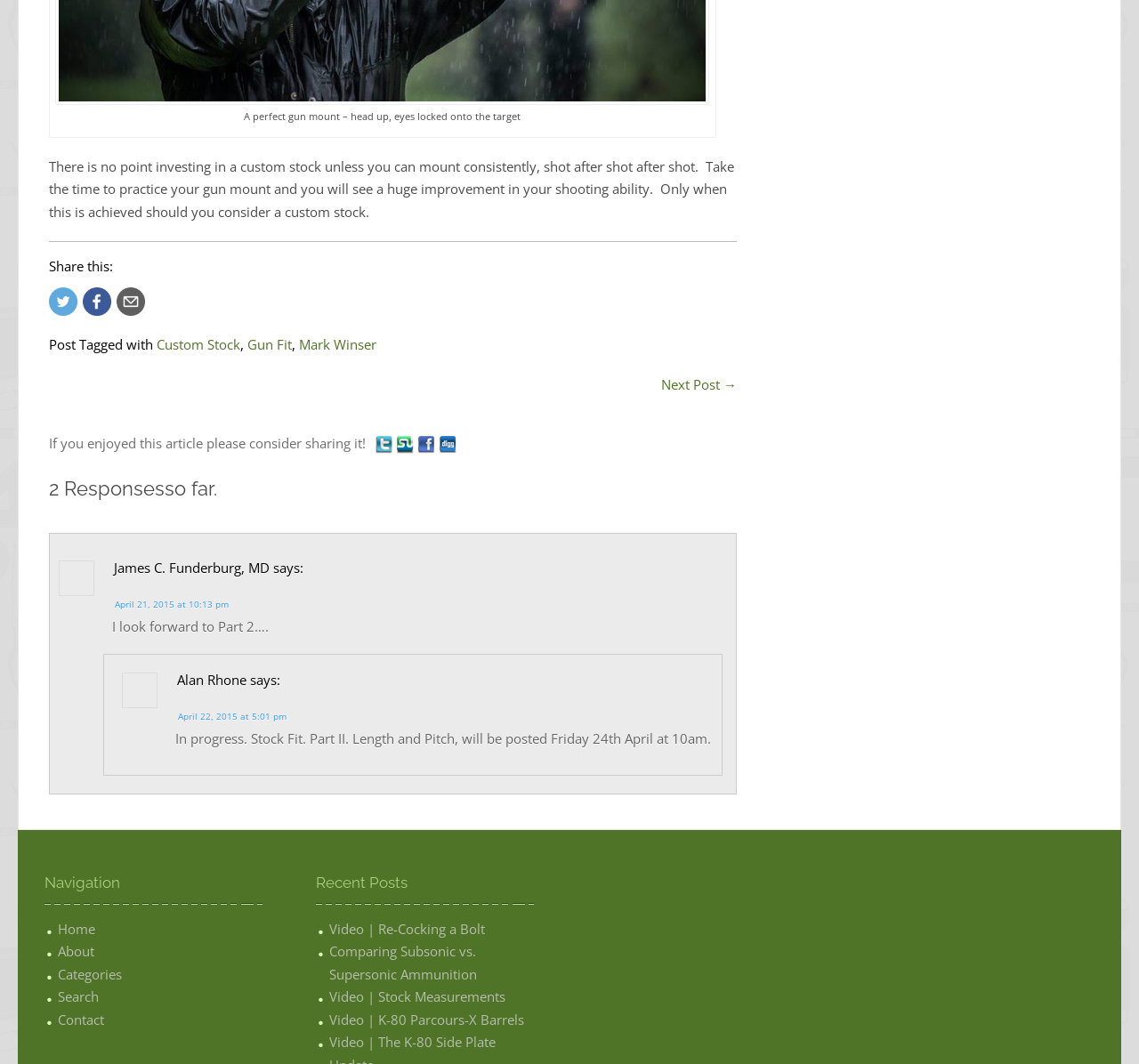Indicate the bounding box coordinates of the element that must be clicked to execute the instruction: "Read the recent post Video | Re-Cocking a Bolt". The coordinates should be given as four float numbers between 0 and 1, i.e., [left, top, right, bottom].

[0.289, 0.864, 0.426, 0.881]